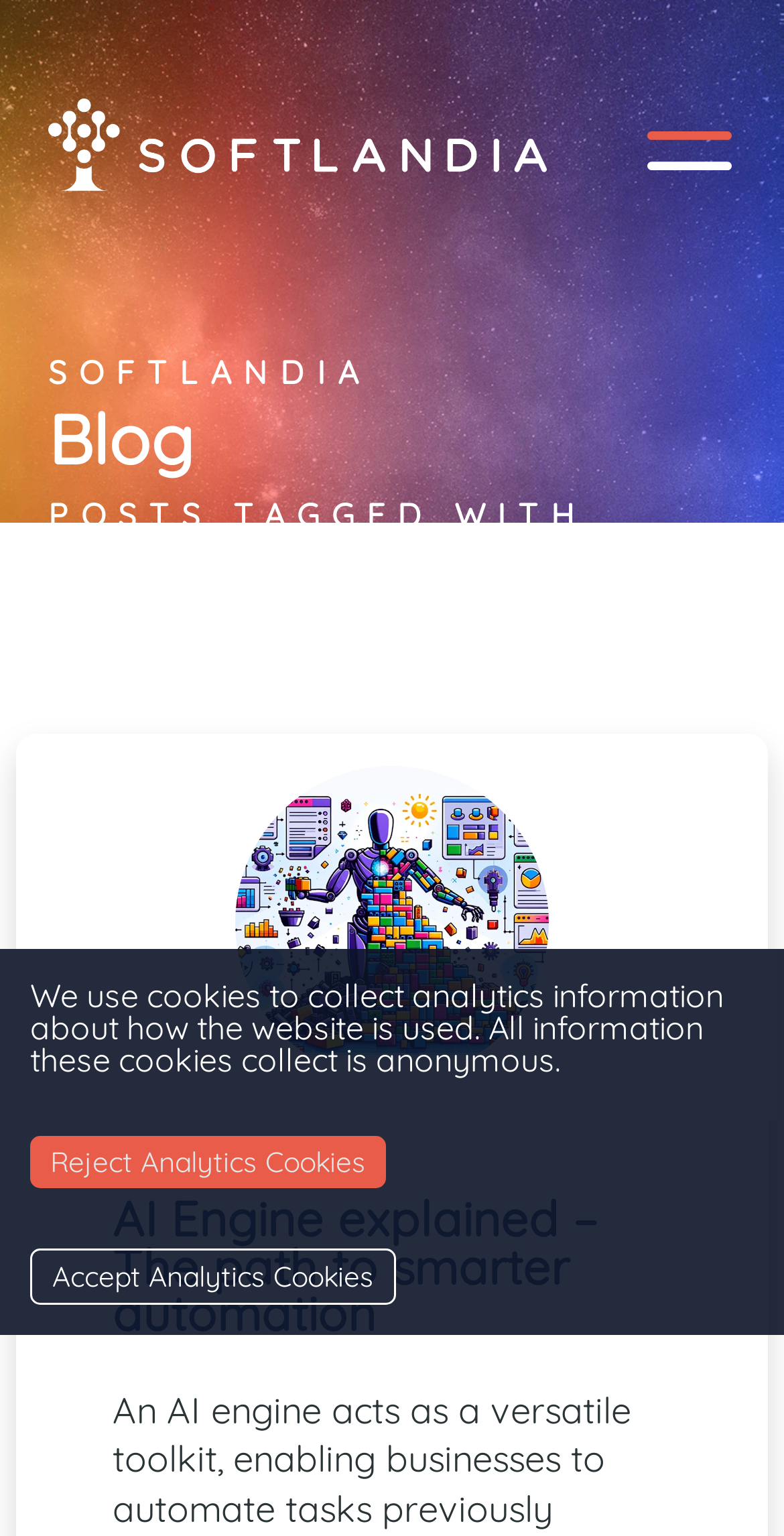What is the date of the latest article?
Please provide a comprehensive answer based on the contents of the image.

The date of the latest article can be found by looking at the time element which contains the text 'MARCH 26, 2024'. This is likely the date of the latest article since it is located near the article title.